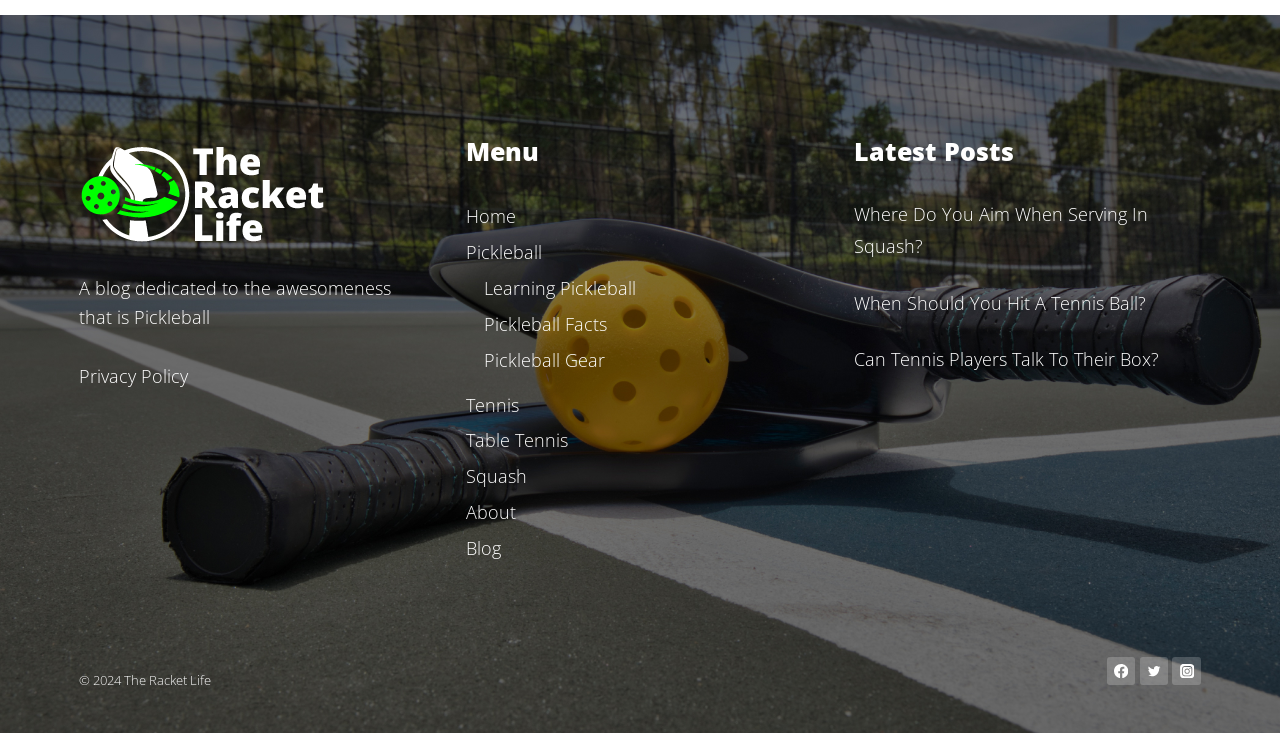What sports are mentioned in the menu?
Provide a detailed answer to the question, using the image to inform your response.

The menu section of the webpage lists several links, including 'Pickleball', 'Tennis', 'Table Tennis', and 'Squash'. These are the sports mentioned in the menu.